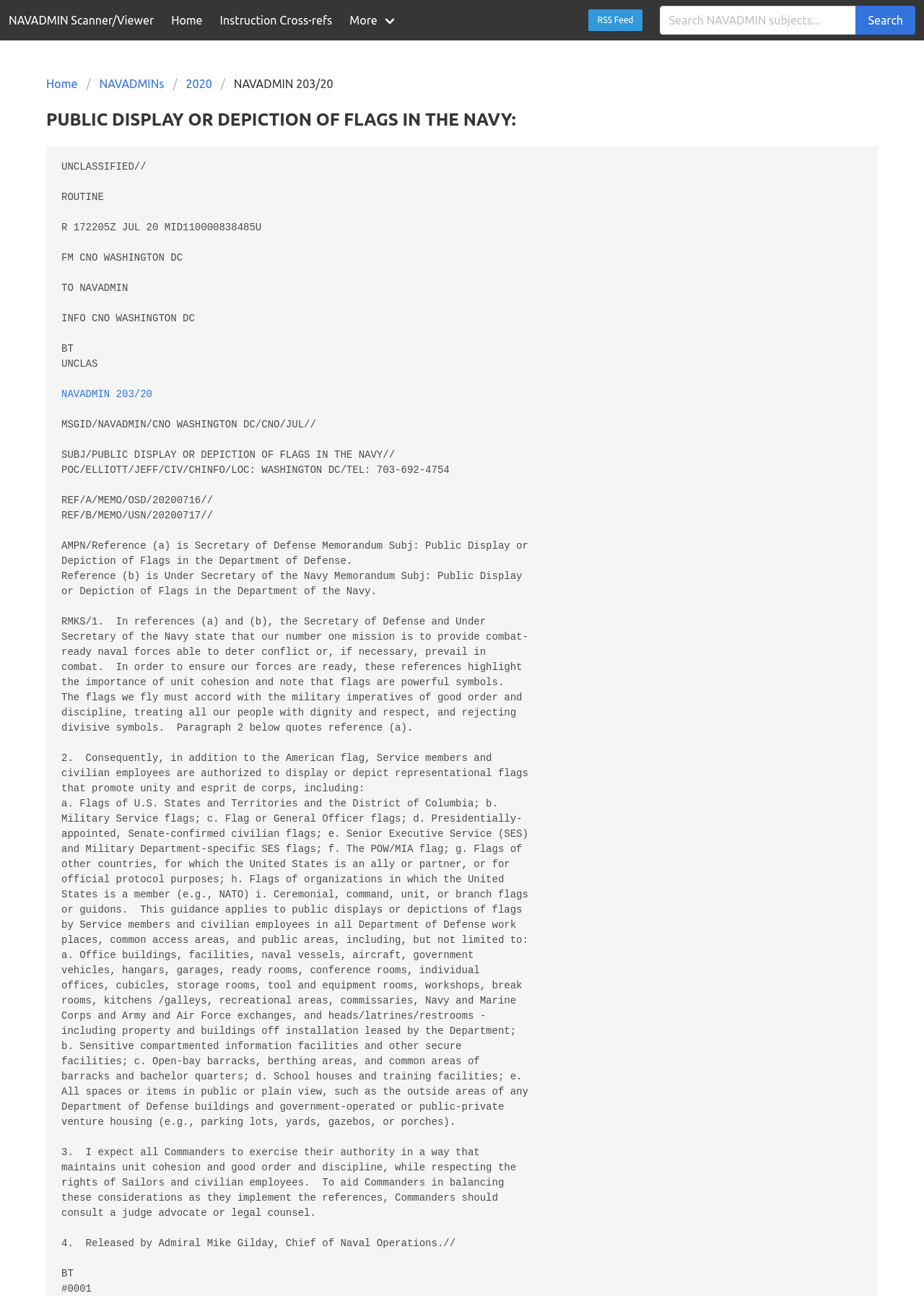What is the current NAVADMIN being displayed?
Look at the image and construct a detailed response to the question.

The current NAVADMIN being displayed is NAVADMIN 203/20, which is indicated by the link 'NAVADMIN 203/20' in the breadcrumbs navigation and also in the main content area.